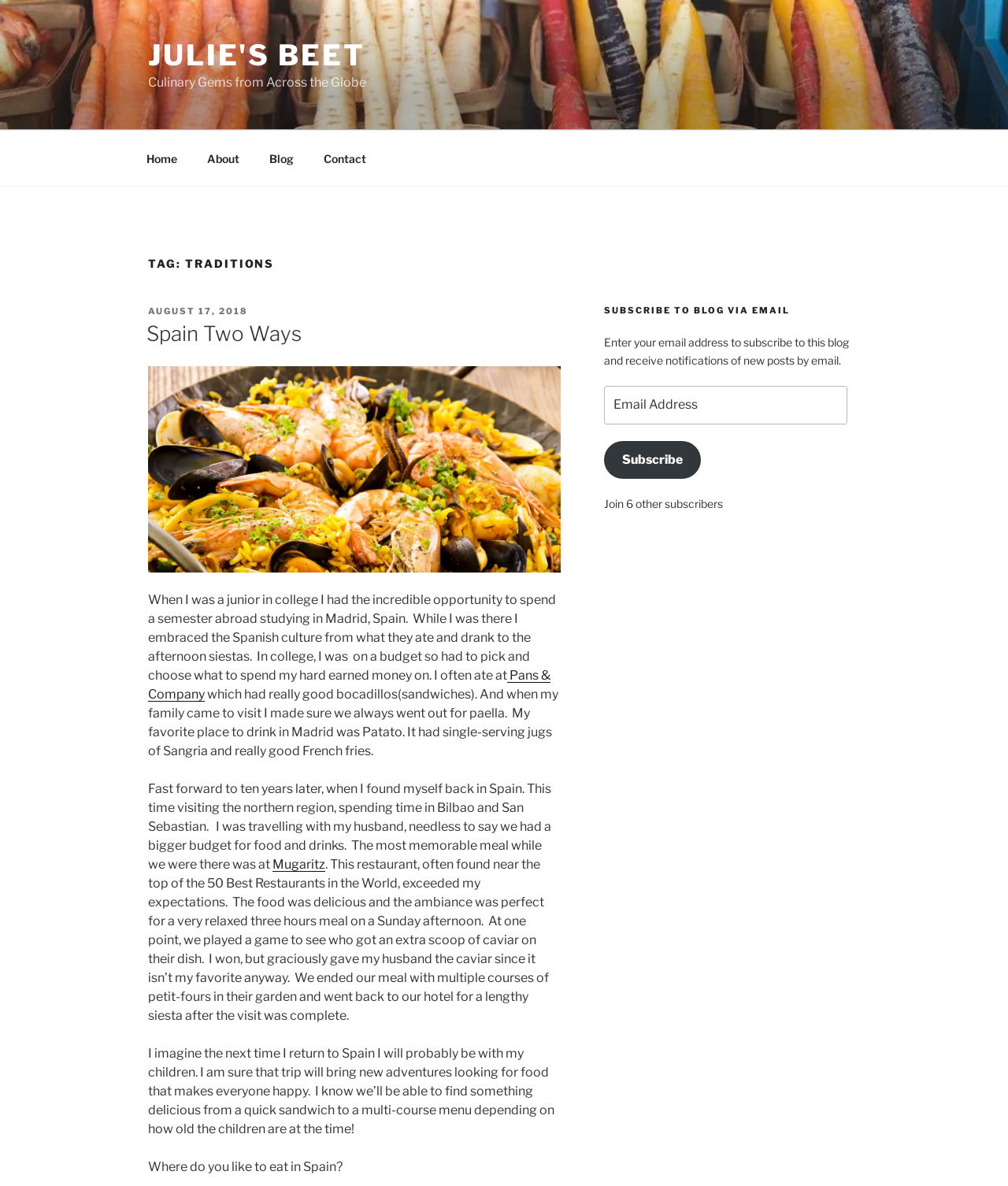What can you do with your email address on this webpage?
Based on the image, give a concise answer in the form of a single word or short phrase.

Subscribe to the blog